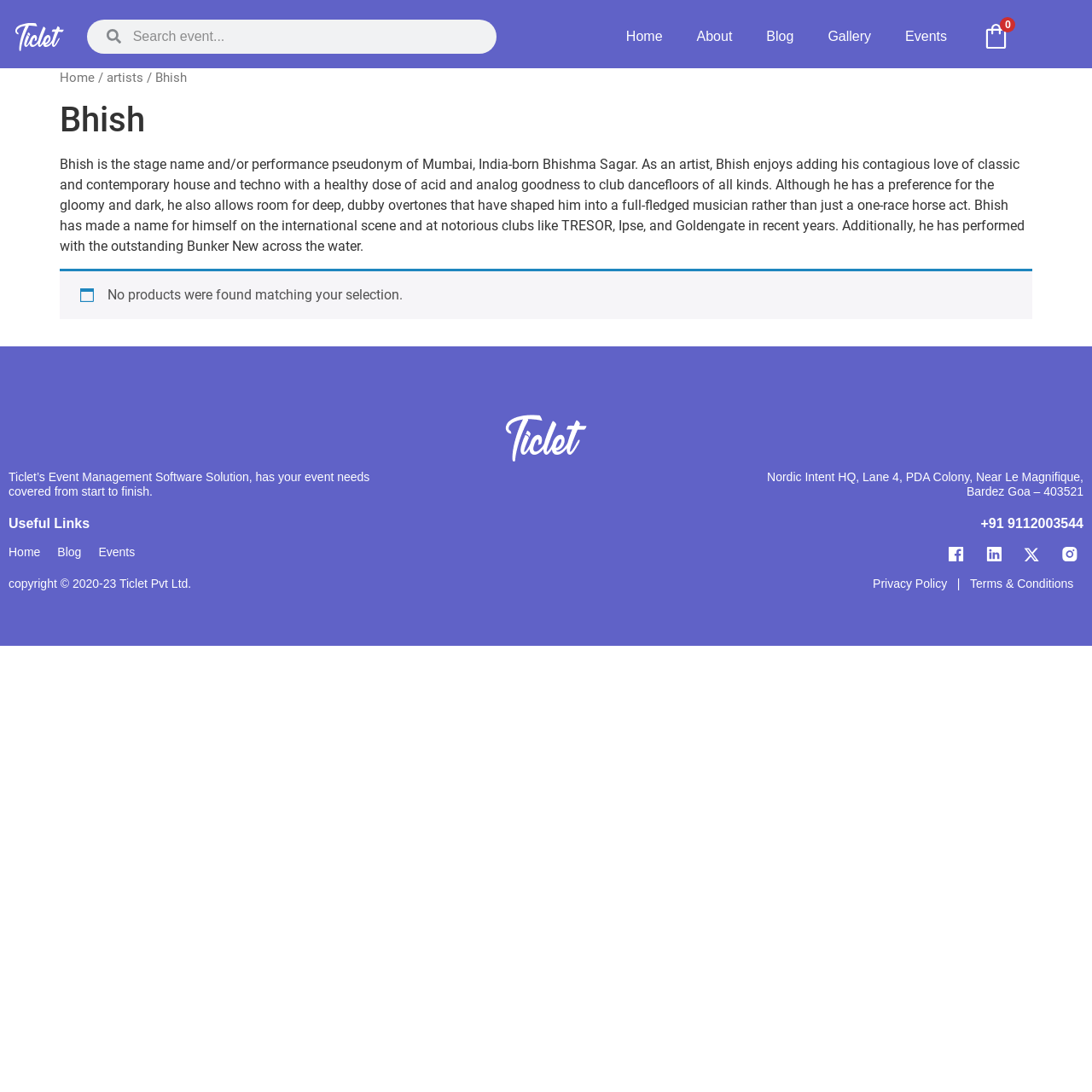Locate the bounding box coordinates of the clickable area needed to fulfill the instruction: "Check events".

[0.813, 0.016, 0.883, 0.051]